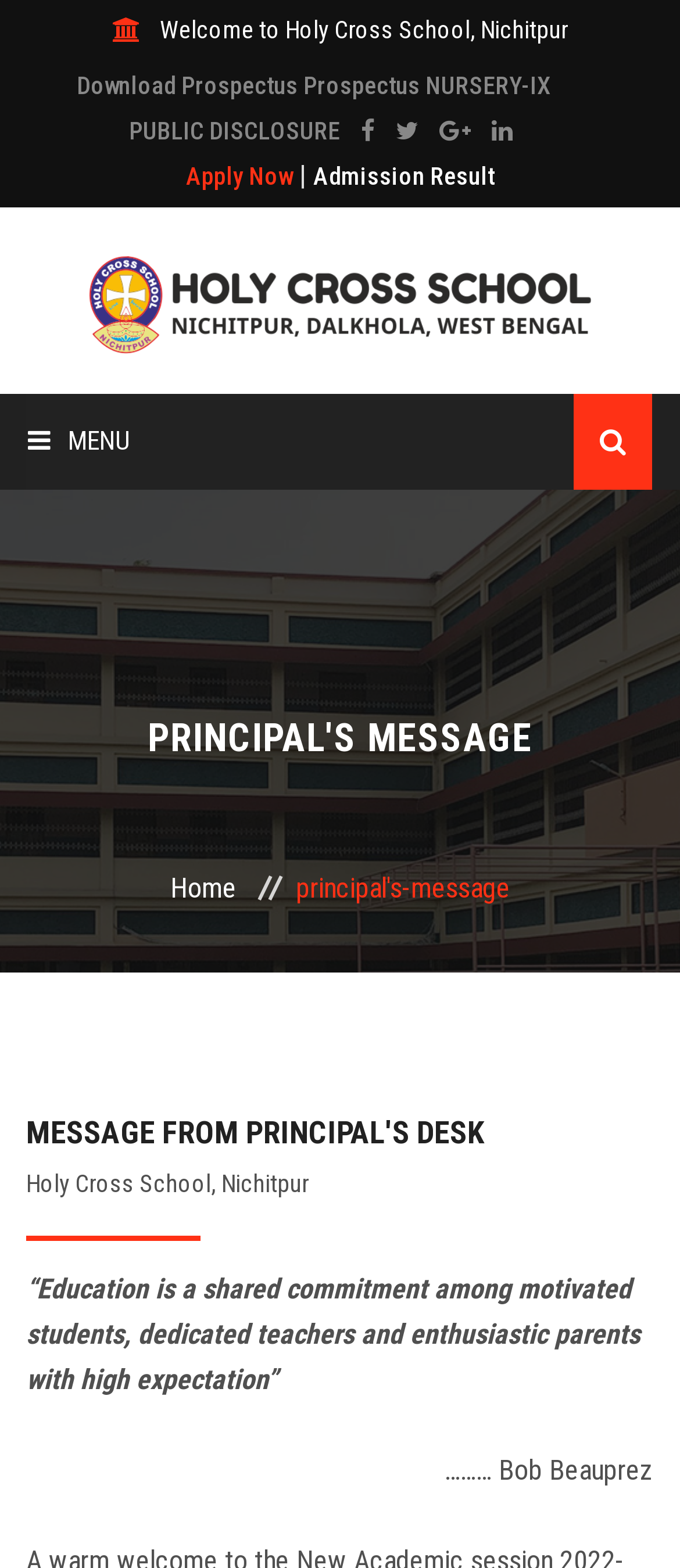Please determine the bounding box coordinates of the element's region to click for the following instruction: "Apply Now".

[0.273, 0.103, 0.429, 0.121]